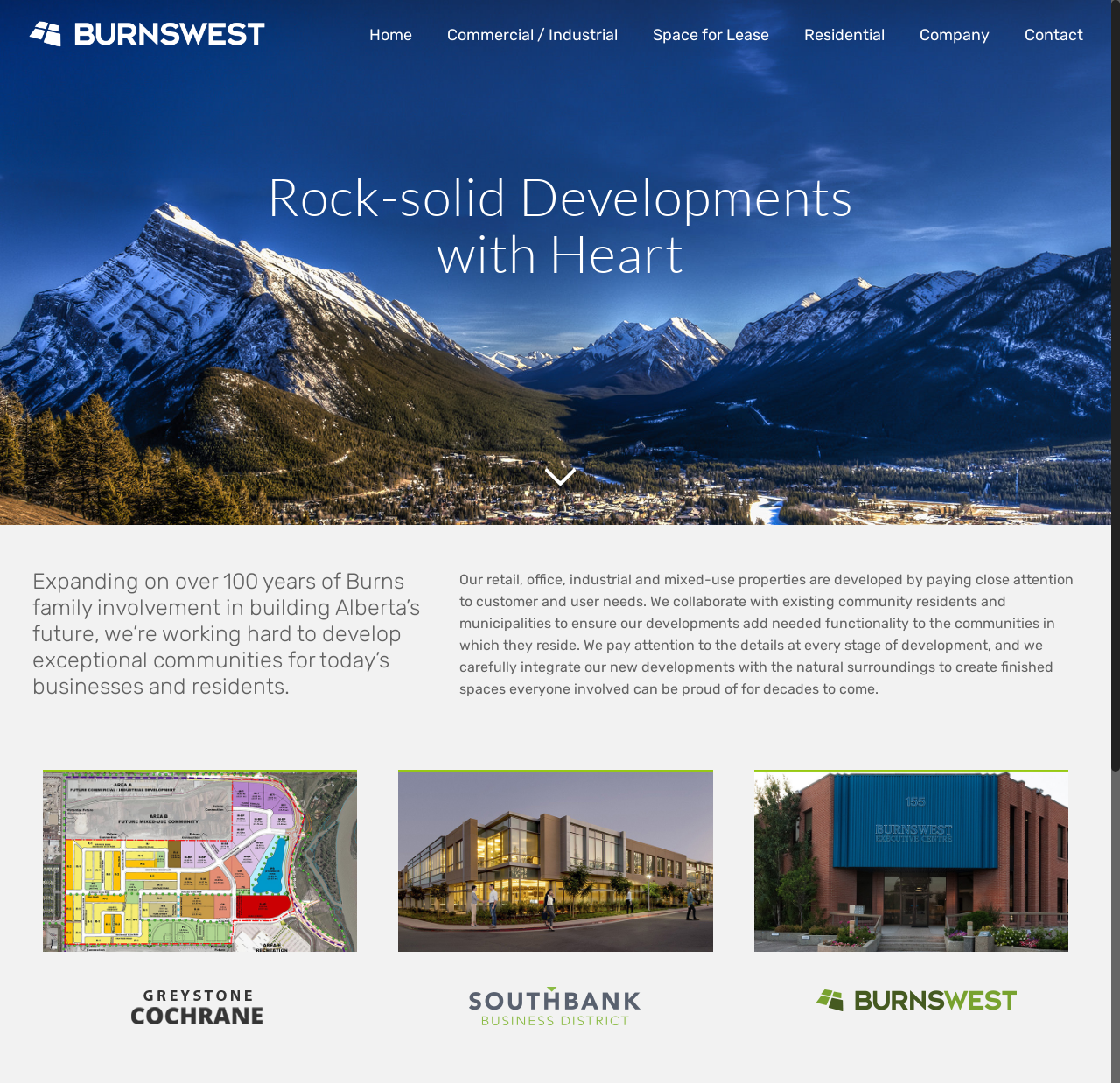How many links are in the top navigation menu? Analyze the screenshot and reply with just one word or a short phrase.

6